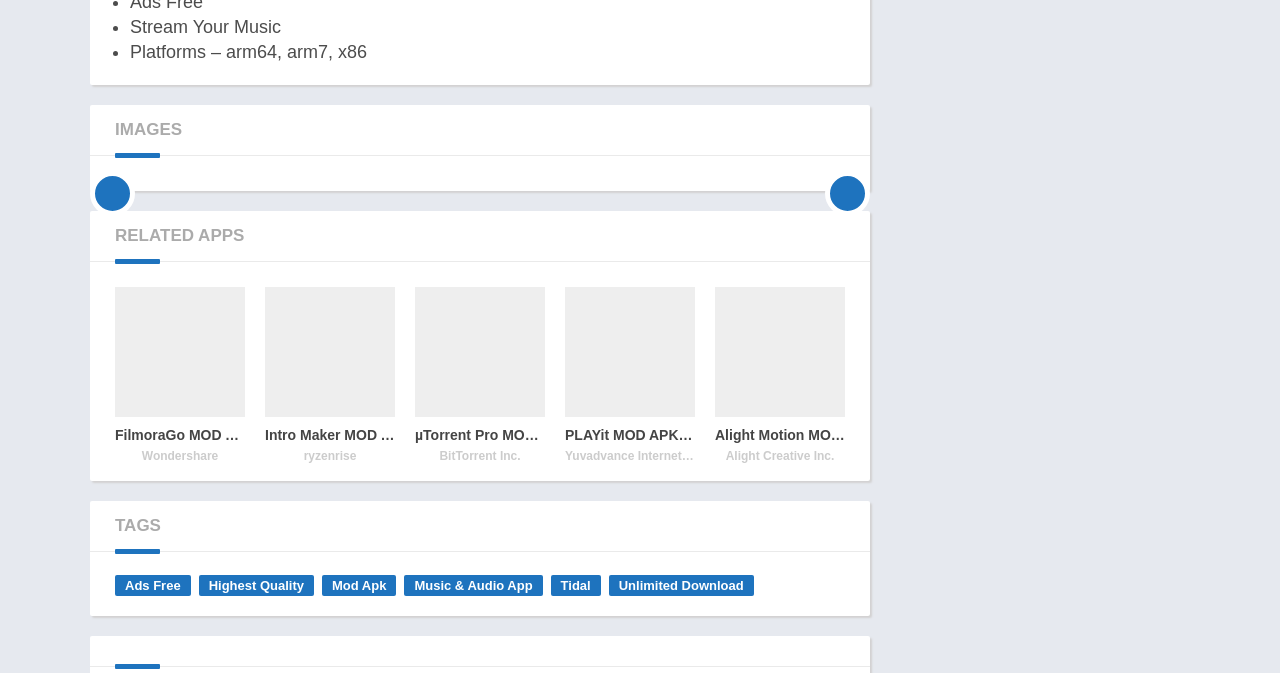Please identify the bounding box coordinates of where to click in order to follow the instruction: "View RELATED APPS".

[0.07, 0.314, 0.68, 0.389]